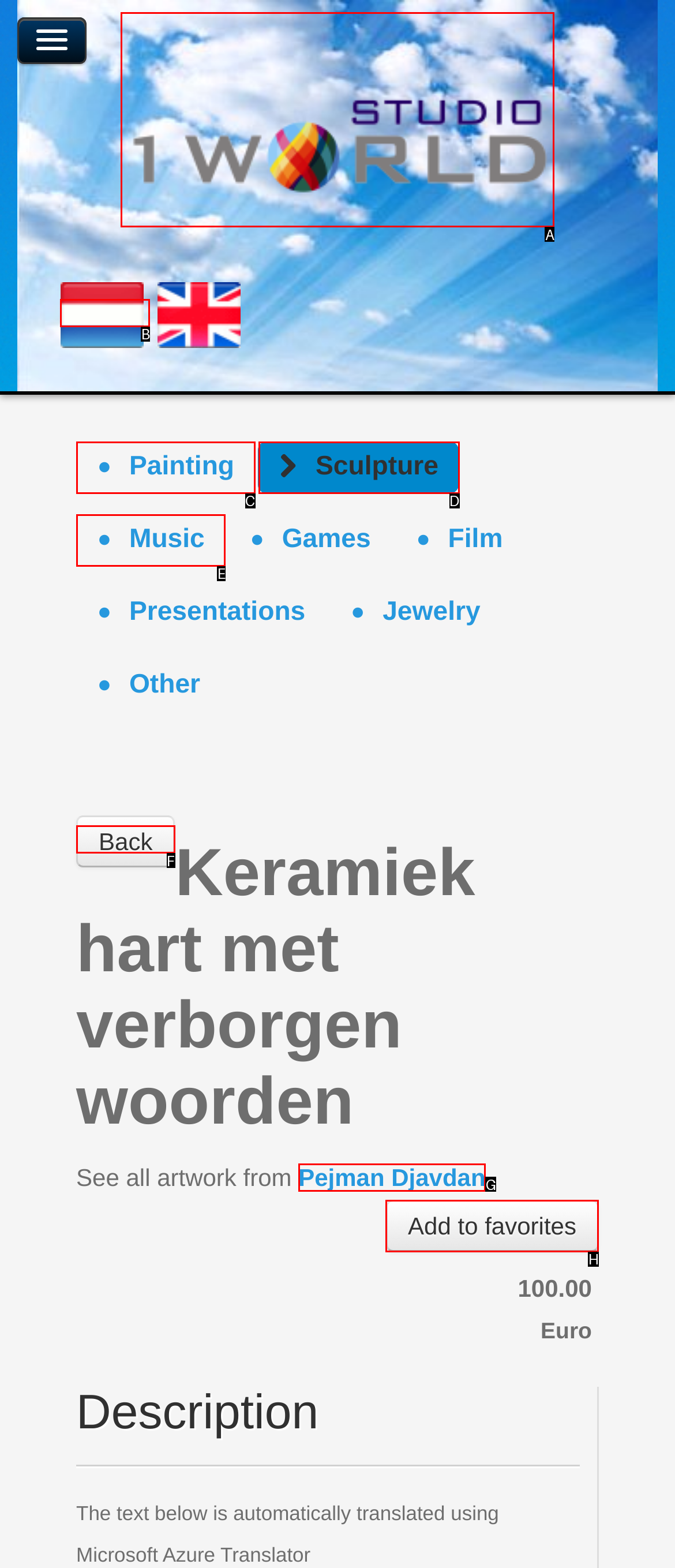Identify the correct UI element to click for this instruction: Click on the 'Art' link
Respond with the appropriate option's letter from the provided choices directly.

A